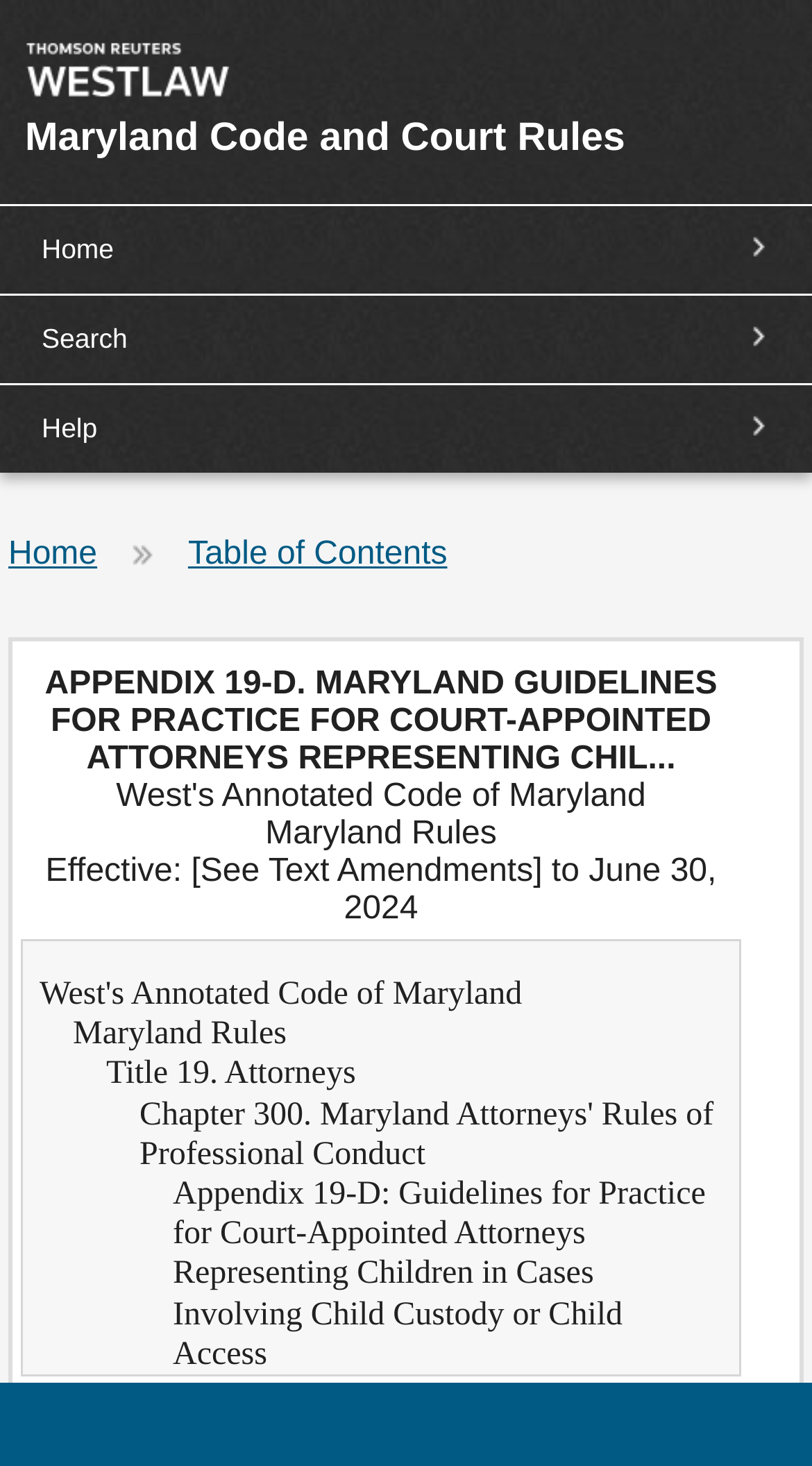What is the name of the rules?
Provide a fully detailed and comprehensive answer to the question.

I found a heading 'West's Annotated Code of Maryland Maryland Rules...' which indicates that the name of the rules is Maryland Rules.